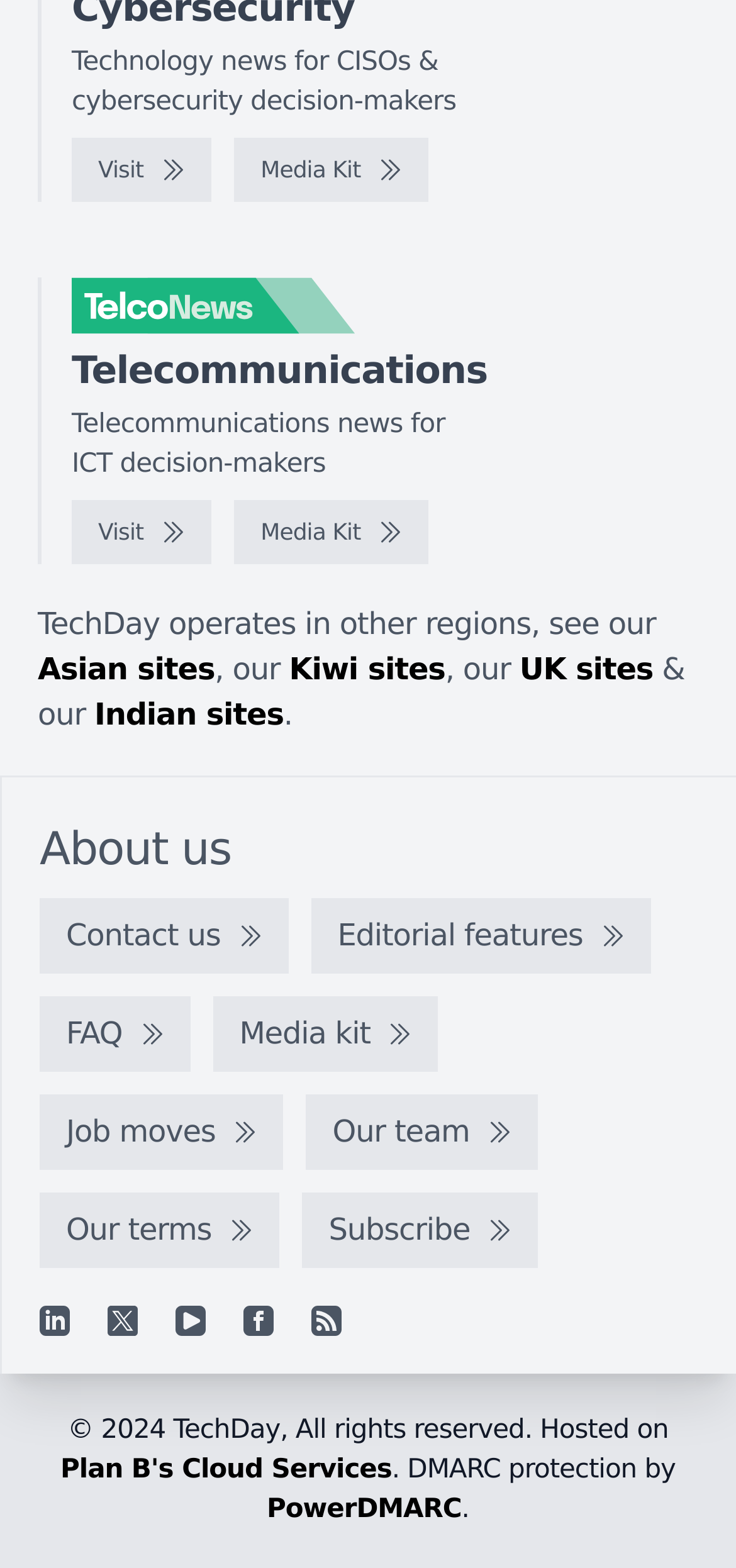What is the main topic of this website?
Give a single word or phrase as your answer by examining the image.

Technology news